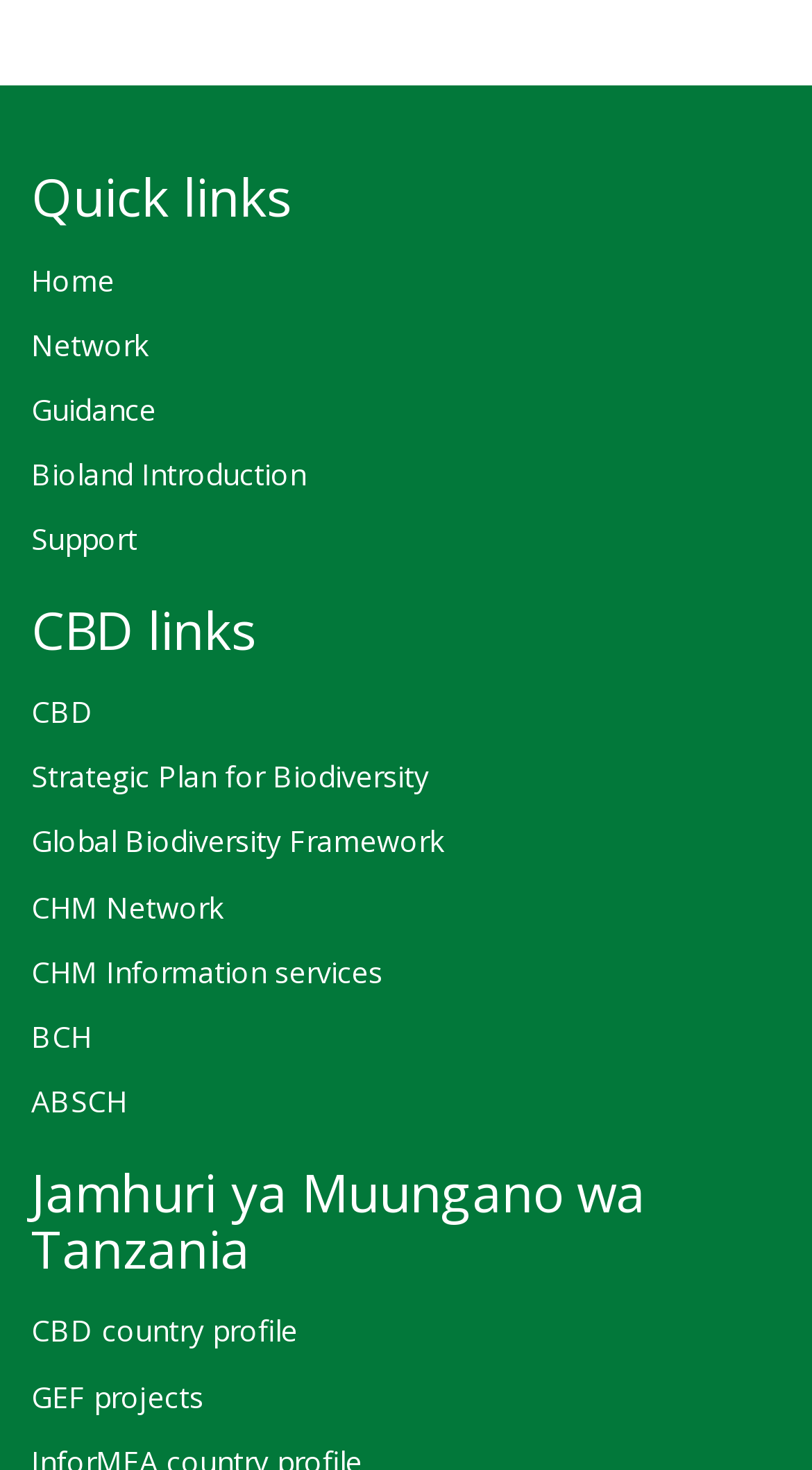Identify the bounding box coordinates for the element you need to click to achieve the following task: "Read the Strategic Plan for Biodiversity". Provide the bounding box coordinates as four float numbers between 0 and 1, in the form [left, top, right, bottom].

[0.038, 0.507, 0.962, 0.551]